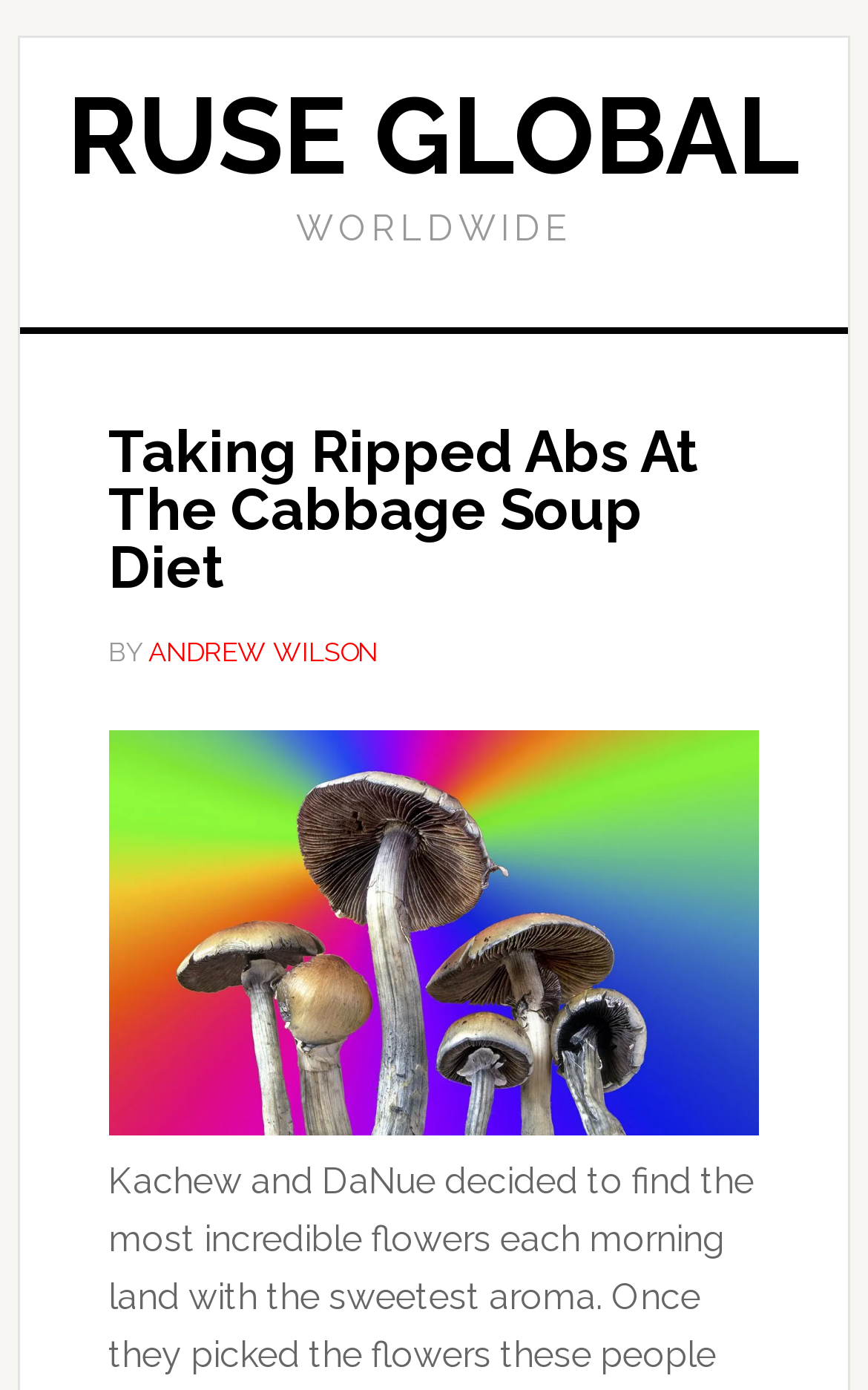Please study the image and answer the question comprehensively:
Who is the author of the article?

I found the author's name by looking at the link element with the text 'ANDREW WILSON' which is likely to be the author's name.